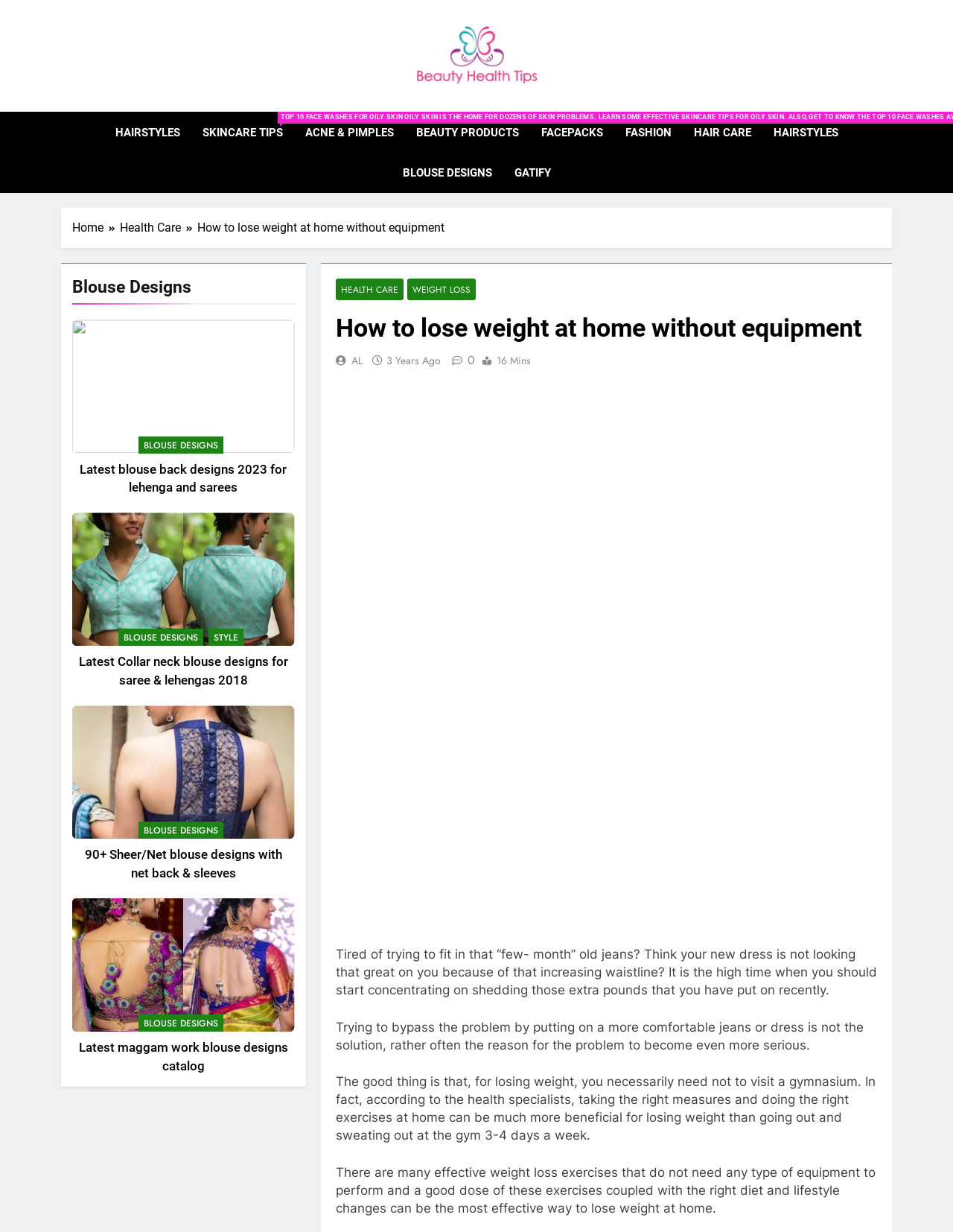Determine the coordinates of the bounding box that should be clicked to complete the instruction: "Click on the 'Beauty Health Tips' link". The coordinates should be represented by four float numbers between 0 and 1: [left, top, right, bottom].

[0.436, 0.018, 0.564, 0.073]